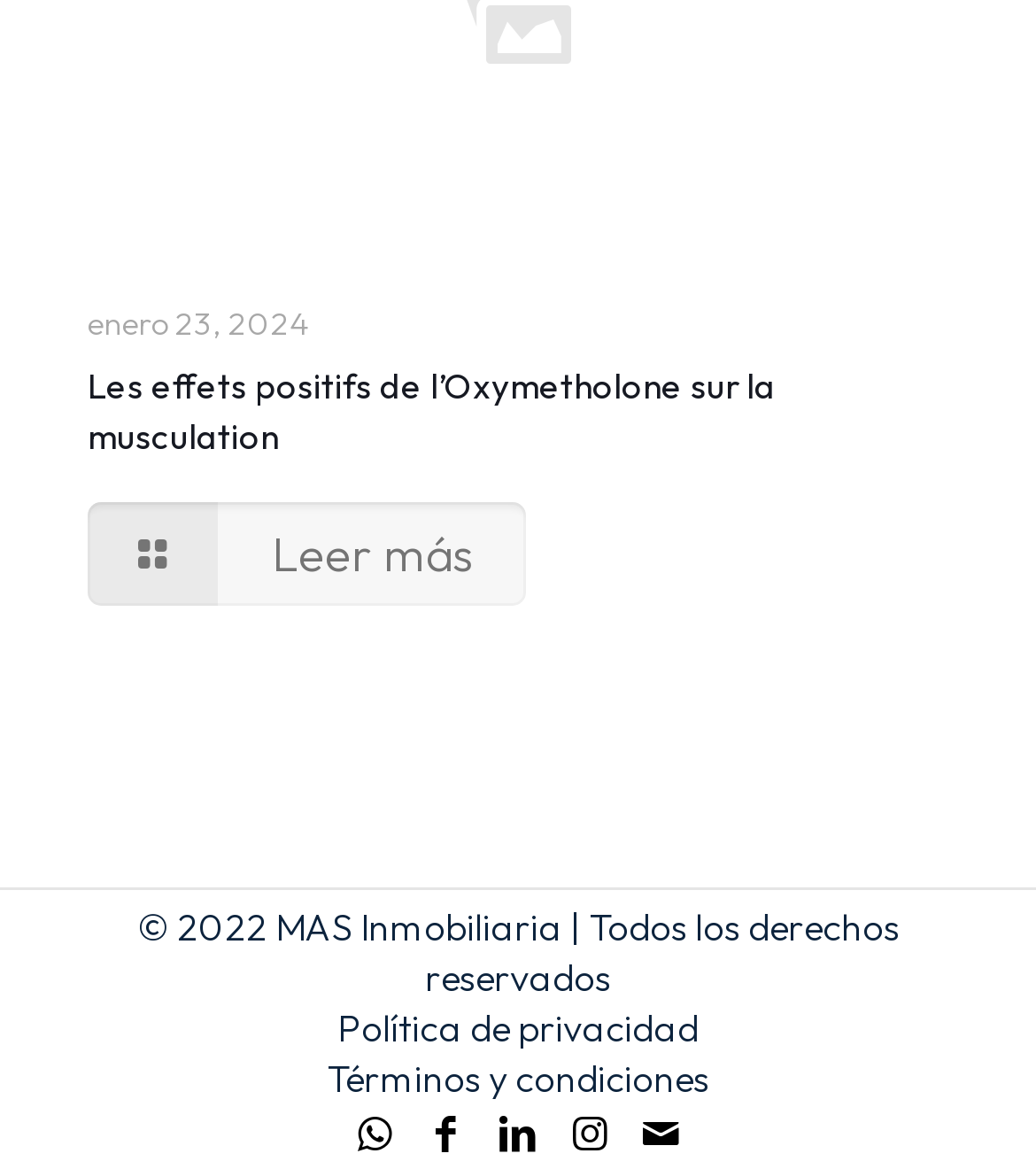Please determine the bounding box coordinates, formatted as (top-left x, top-left y, bottom-right x, bottom-right y), with all values as floating point numbers between 0 and 1. Identify the bounding box of the region described as: Política de privacidad

[0.326, 0.858, 0.674, 0.899]